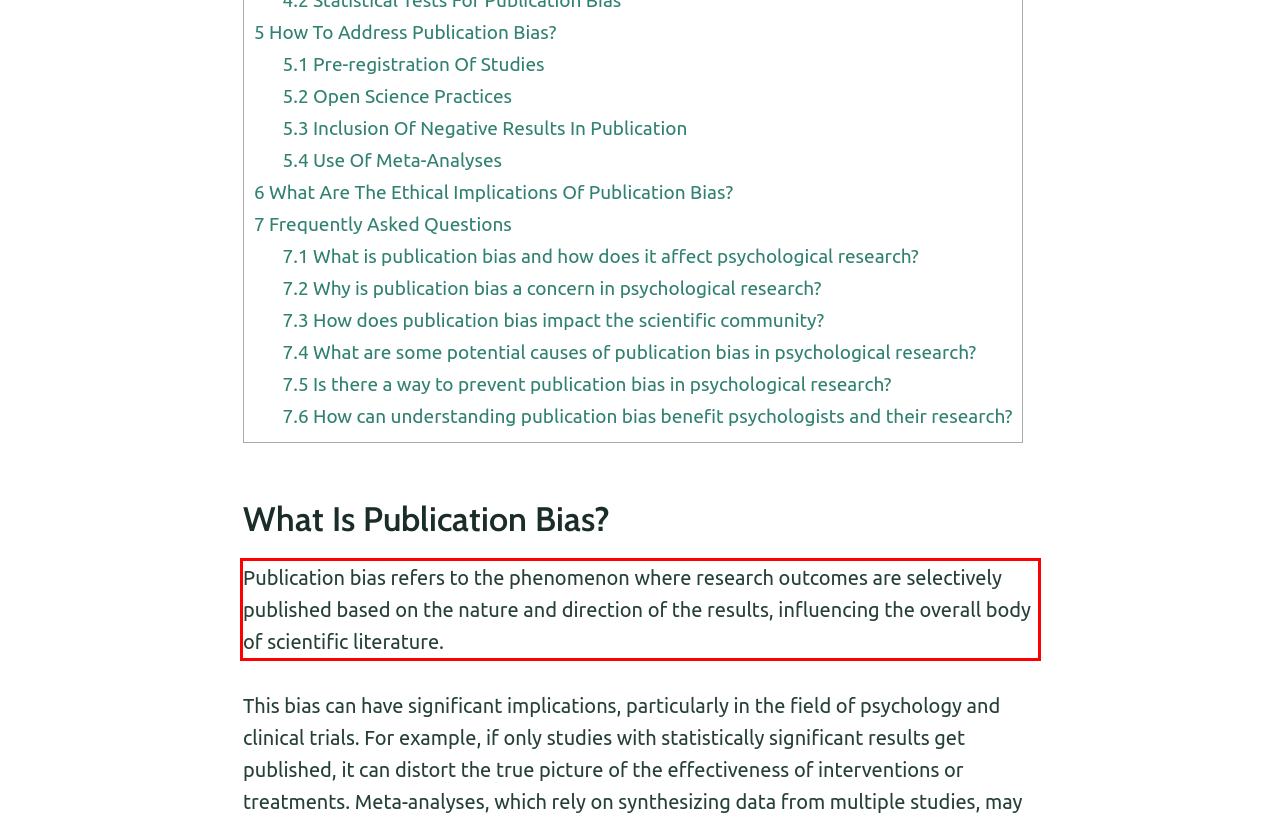Please examine the webpage screenshot containing a red bounding box and use OCR to recognize and output the text inside the red bounding box.

Publication bias refers to the phenomenon where research outcomes are selectively published based on the nature and direction of the results, influencing the overall body of scientific literature.